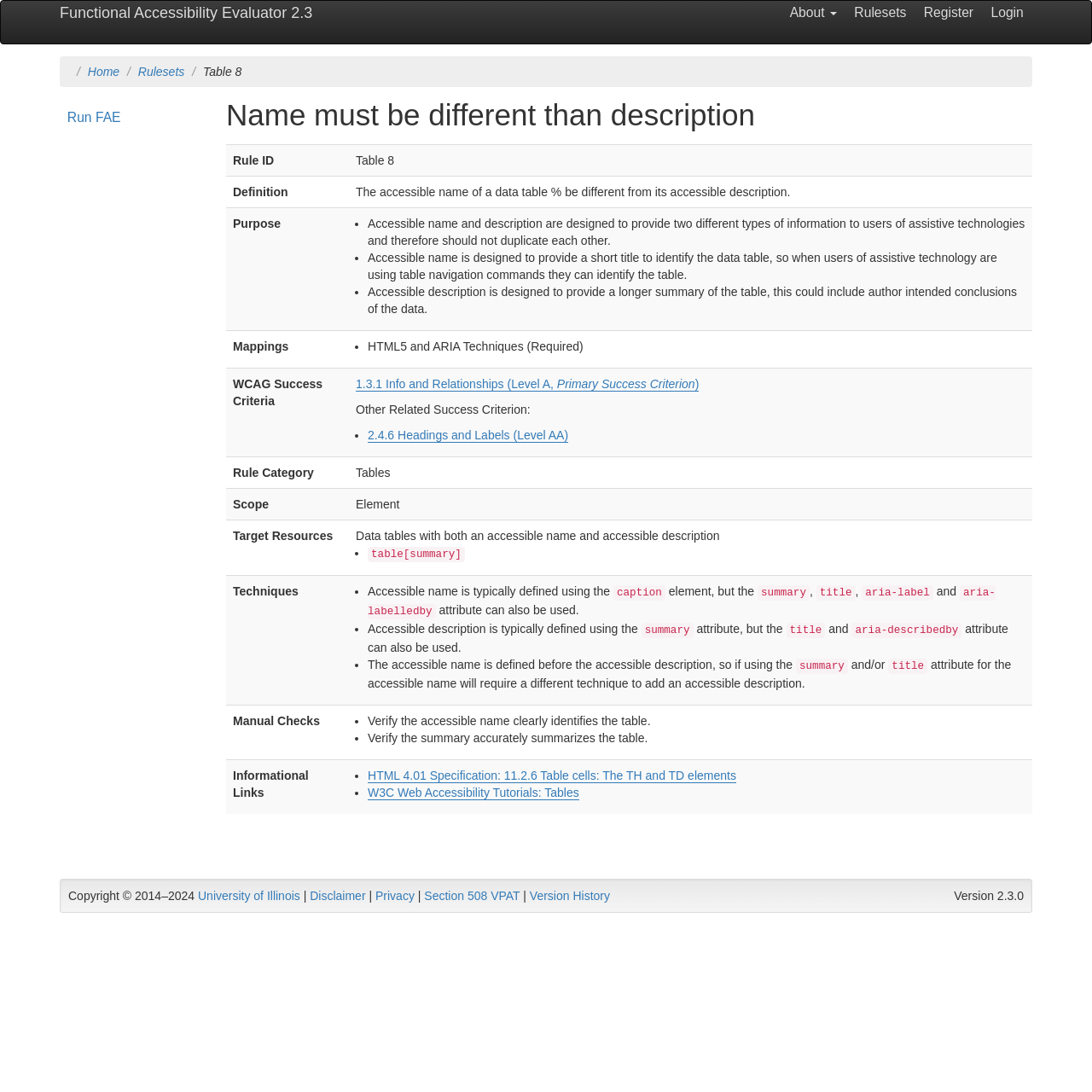How many rows are there in the table 'Information on rule, Name must be different than description'?
Answer the question with as much detail as you can, using the image as a reference.

The table 'Information on rule, Name must be different than description' has six rows, each containing information about the rule, such as its definition, purpose, mappings, and techniques.